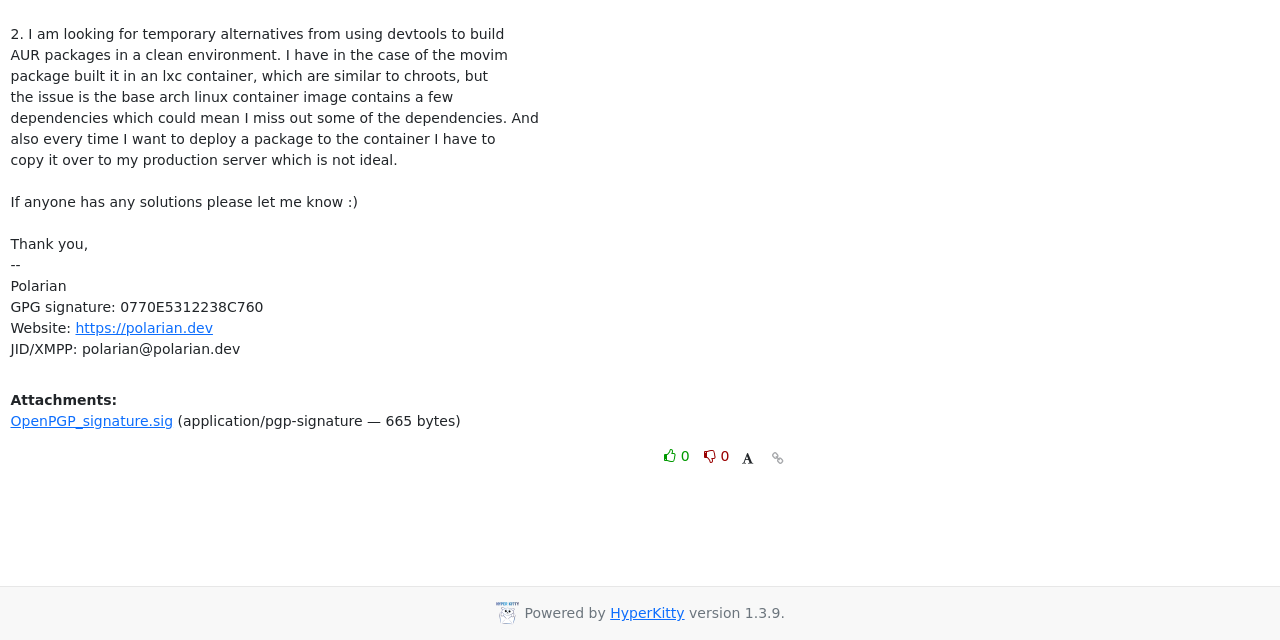From the element description title="Permalink for this message", predict the bounding box coordinates of the UI element. The coordinates must be specified in the format (top-left x, top-left y, bottom-right x, bottom-right y) and should be within the 0 to 1 range.

[0.6, 0.696, 0.617, 0.735]